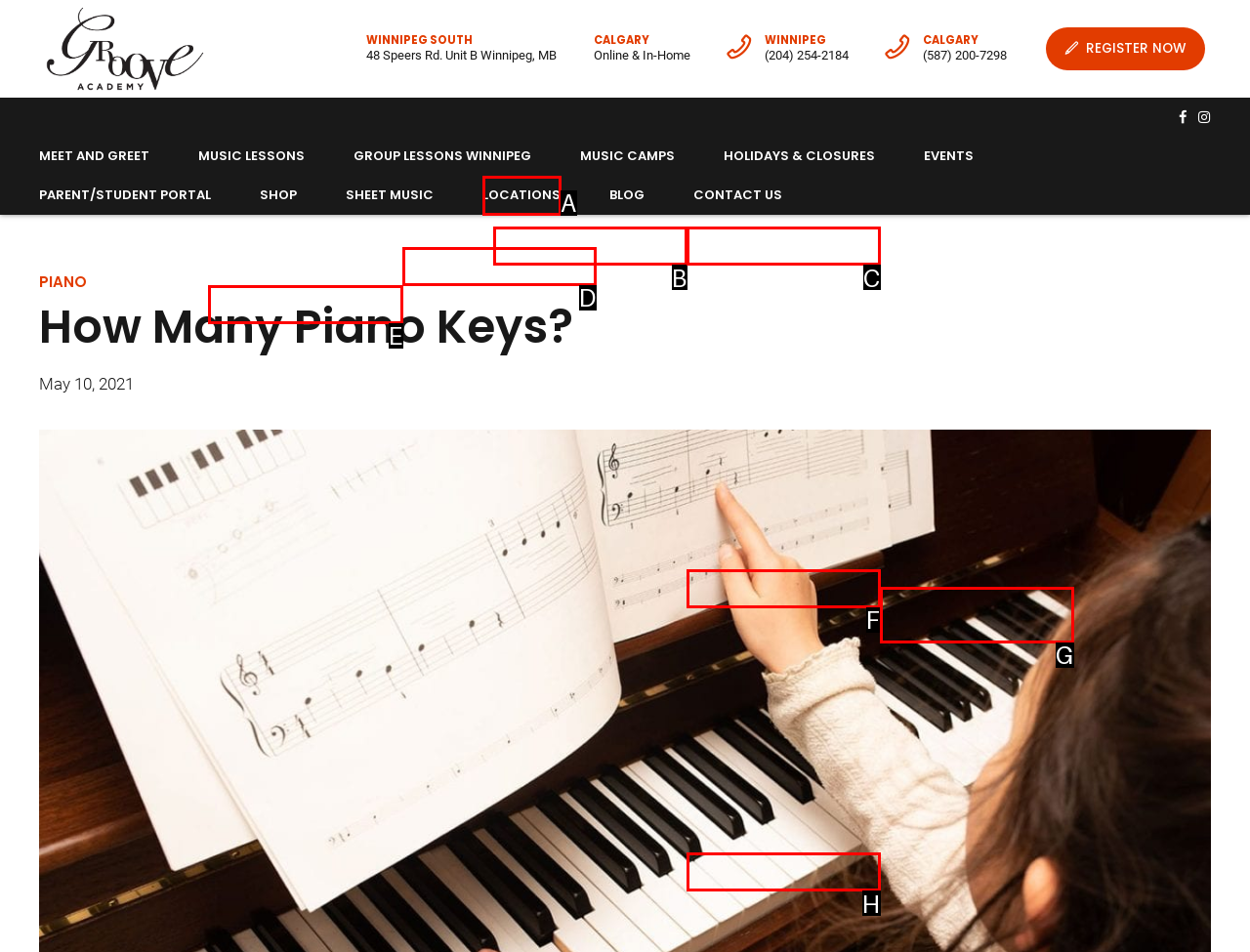Select the correct HTML element to complete the following task: Learn about 'PIANO LESSONS WINNIPEG'
Provide the letter of the choice directly from the given options.

E